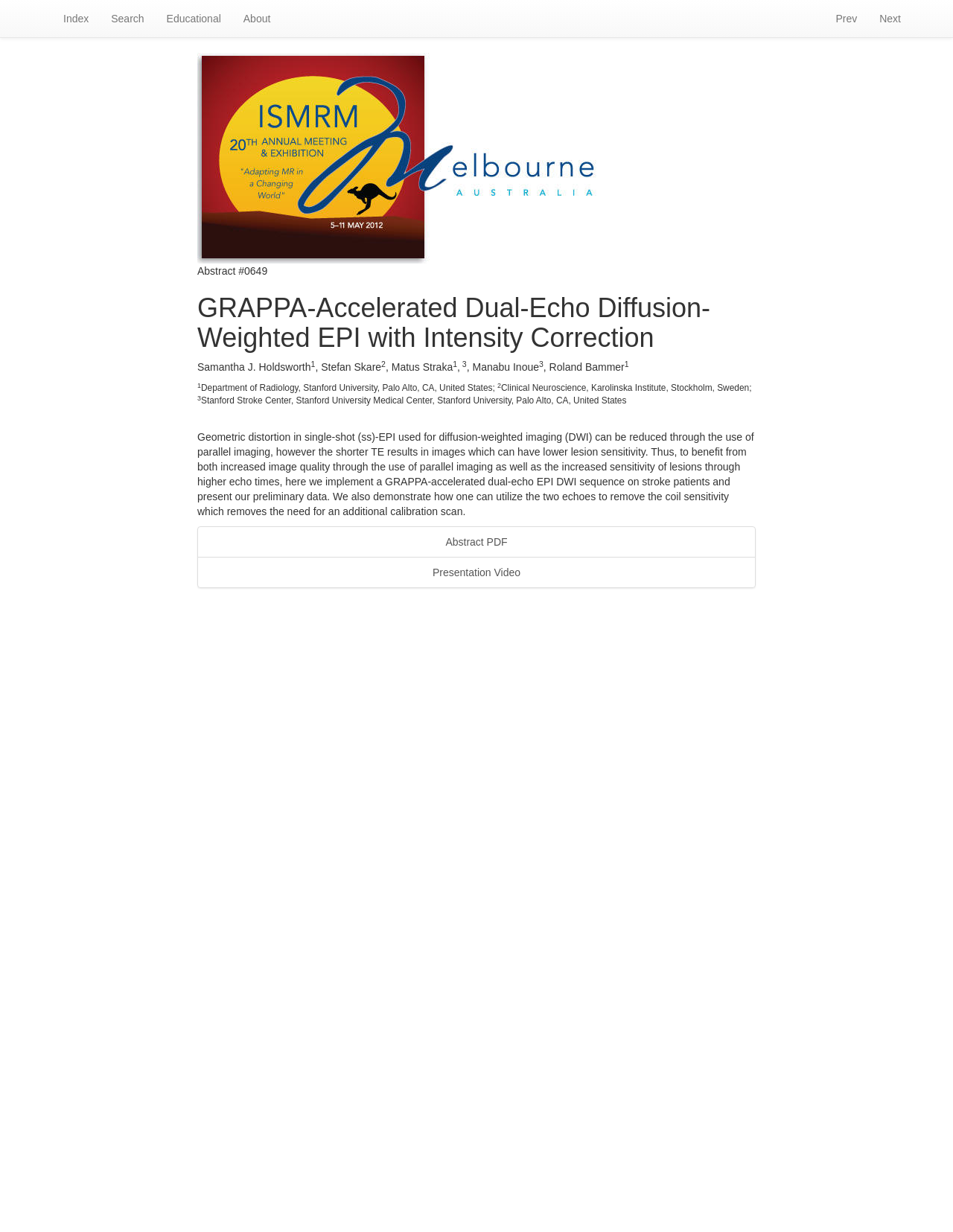Identify the bounding box coordinates of the specific part of the webpage to click to complete this instruction: "View Abstract PDF".

[0.207, 0.427, 0.793, 0.453]